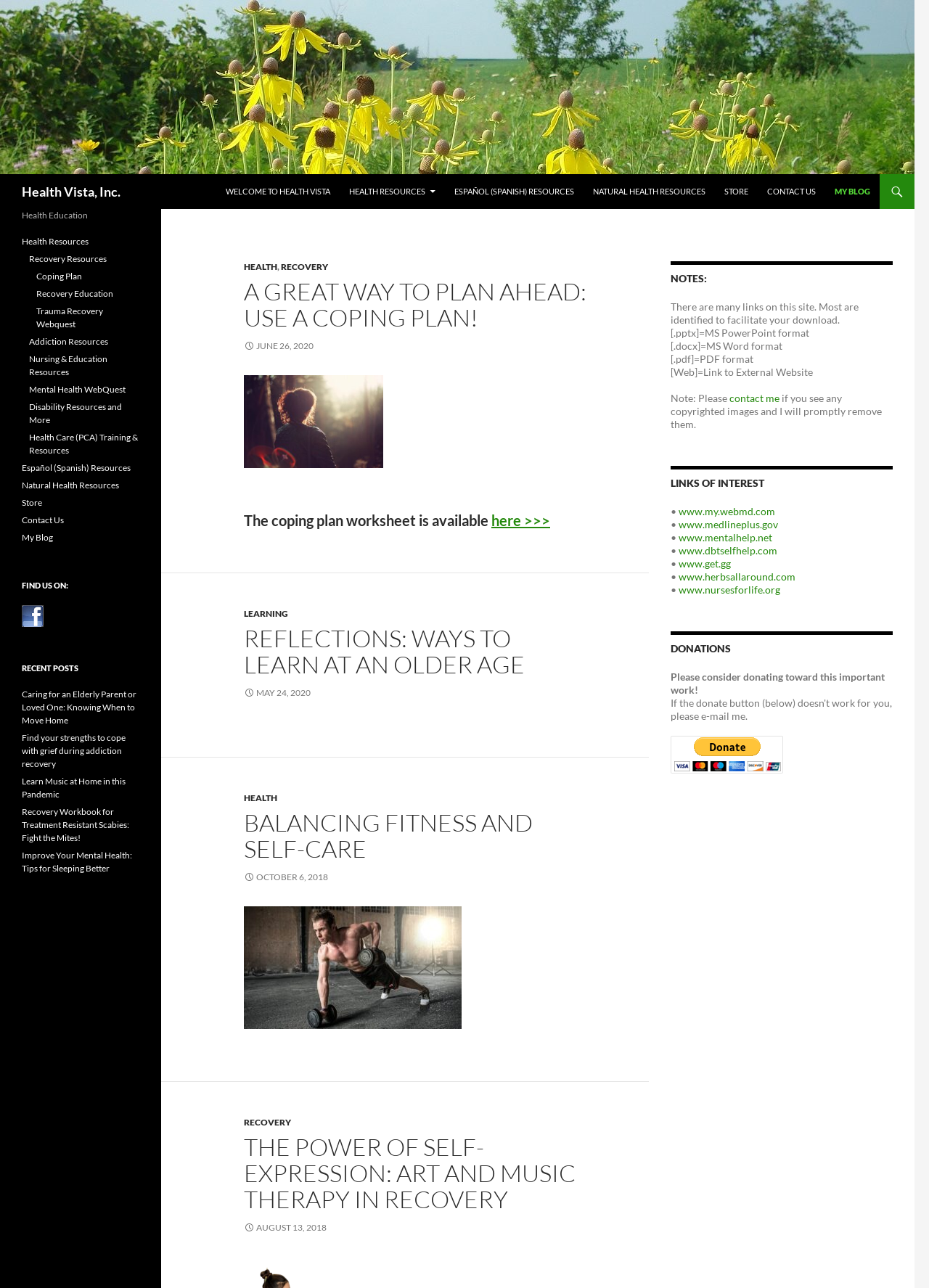Locate the bounding box coordinates of the area that needs to be clicked to fulfill the following instruction: "Read the 'A GREAT WAY TO PLAN AHEAD: USE A COPING PLAN!' article". The coordinates should be in the format of four float numbers between 0 and 1, namely [left, top, right, bottom].

[0.262, 0.216, 0.633, 0.257]